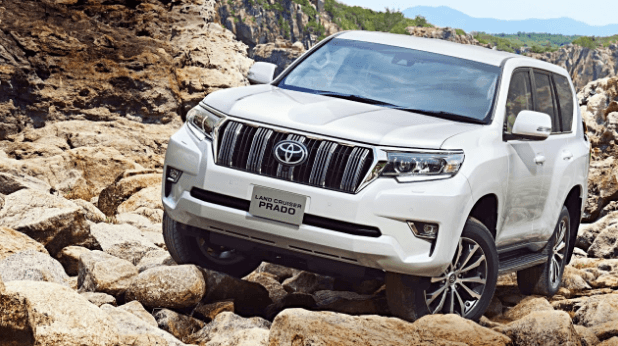Based on the image, please respond to the question with as much detail as possible:
What type of SUV is the Toyota Land Cruiser Prado?

The caption describes the Toyota Land Cruiser Prado as an 'appealing choice for enthusiasts of midsize SUVs', indicating its classification as a midsize SUV.